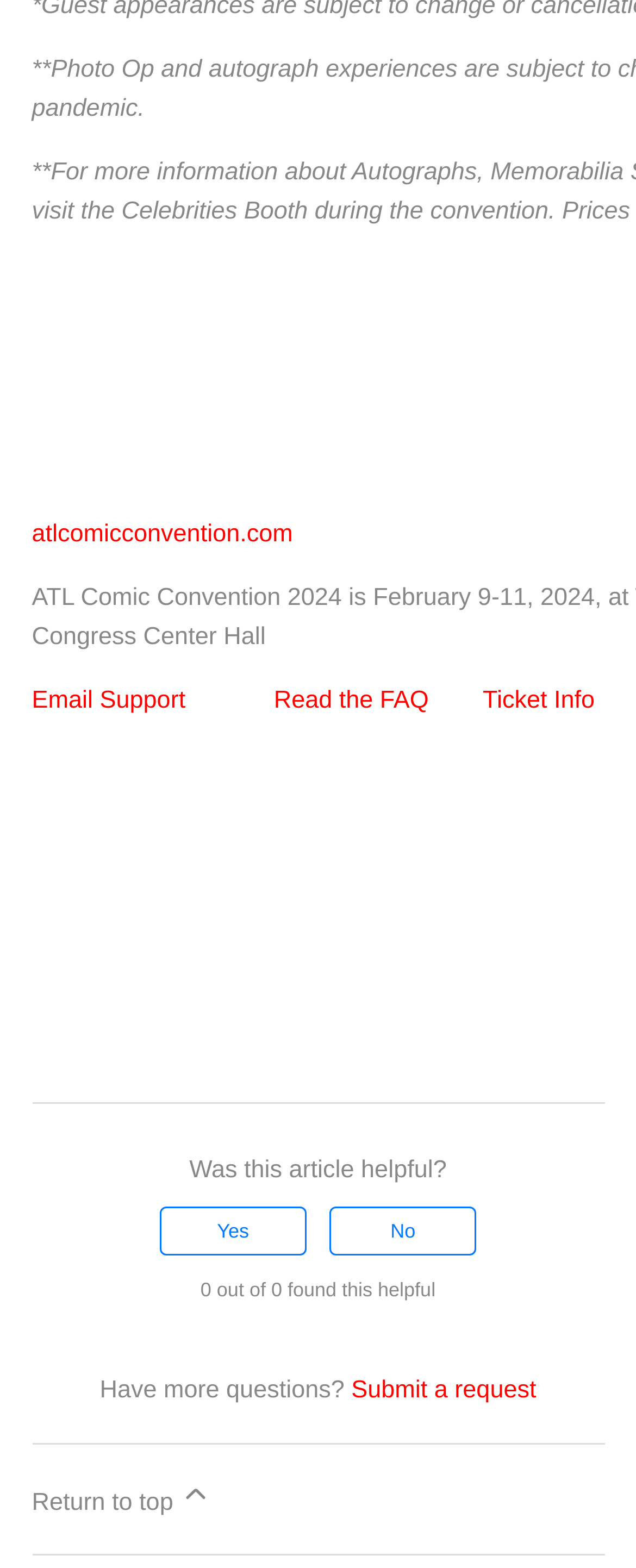Identify the bounding box coordinates of the HTML element based on this description: "No".

[0.518, 0.769, 0.749, 0.8]